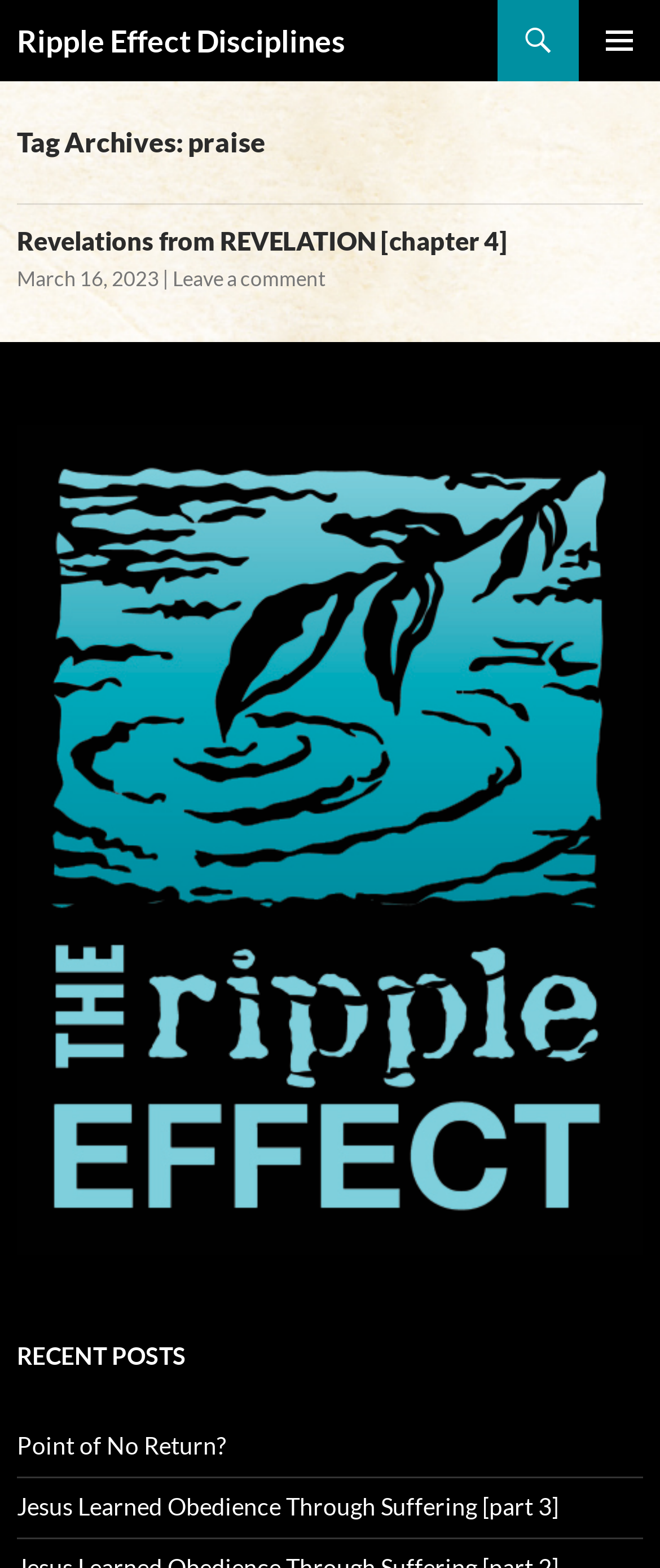Bounding box coordinates are given in the format (top-left x, top-left y, bottom-right x, bottom-right y). All values should be floating point numbers between 0 and 1. Provide the bounding box coordinate for the UI element described as: Revelations from REVELATION [chapter 4]

[0.026, 0.144, 0.769, 0.163]